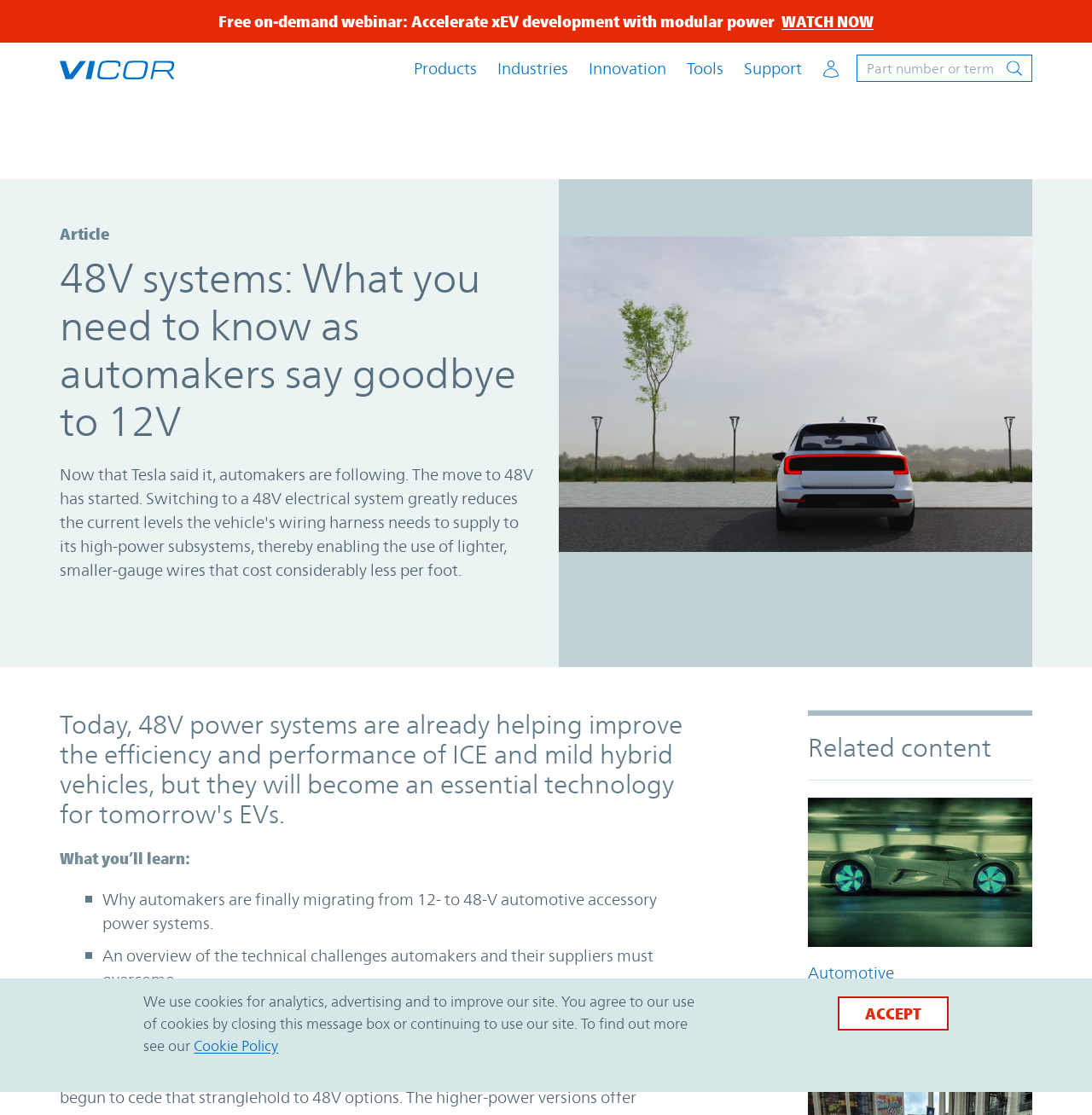What is the main topic of this webpage?
Using the image as a reference, answer with just one word or a short phrase.

48V power systems